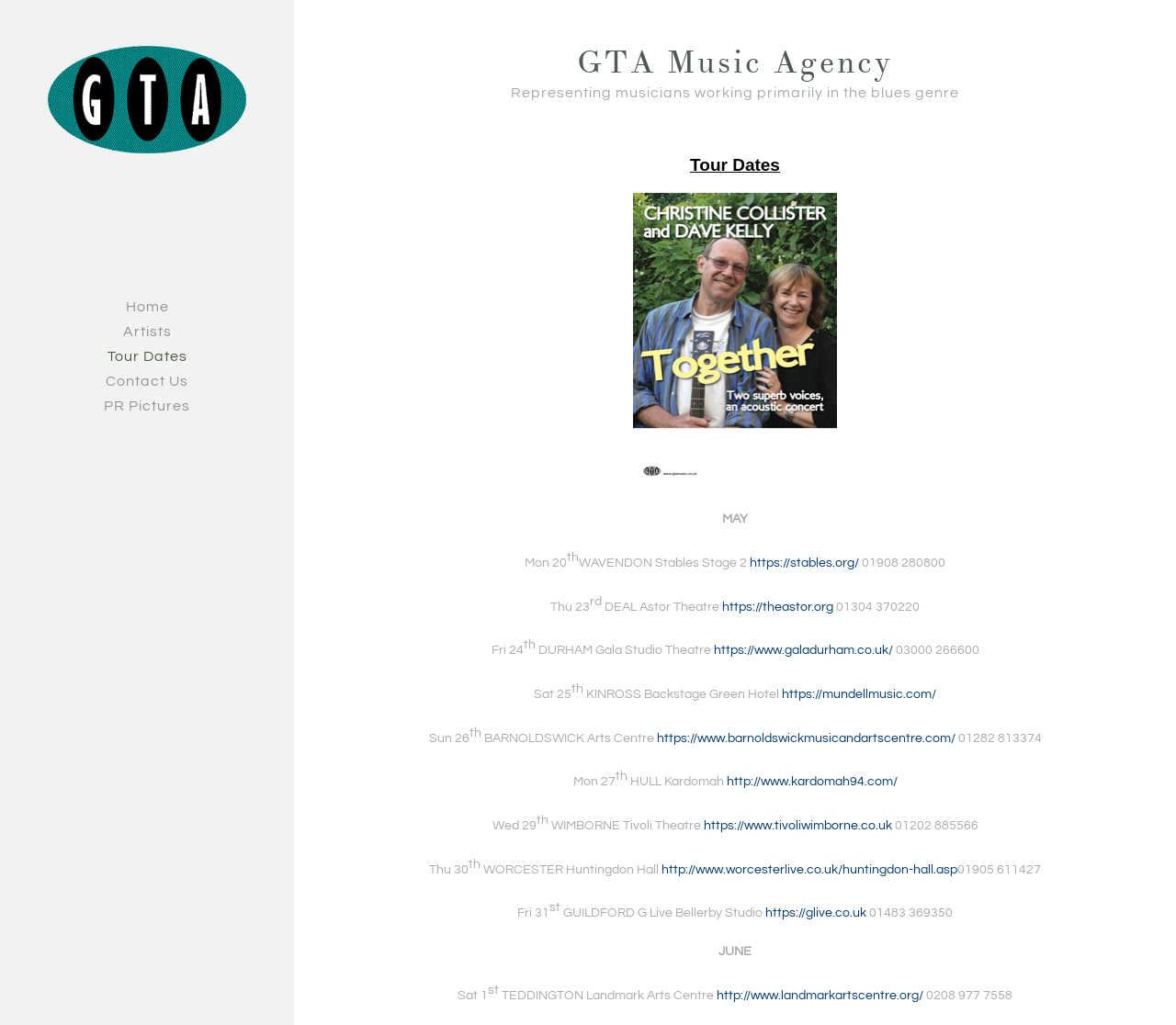Please find the bounding box coordinates of the element that you should click to achieve the following instruction: "View the 'Tour Dates' page". The coordinates should be presented as four float numbers between 0 and 1: [left, top, right, bottom].

[0.091, 0.341, 0.159, 0.355]